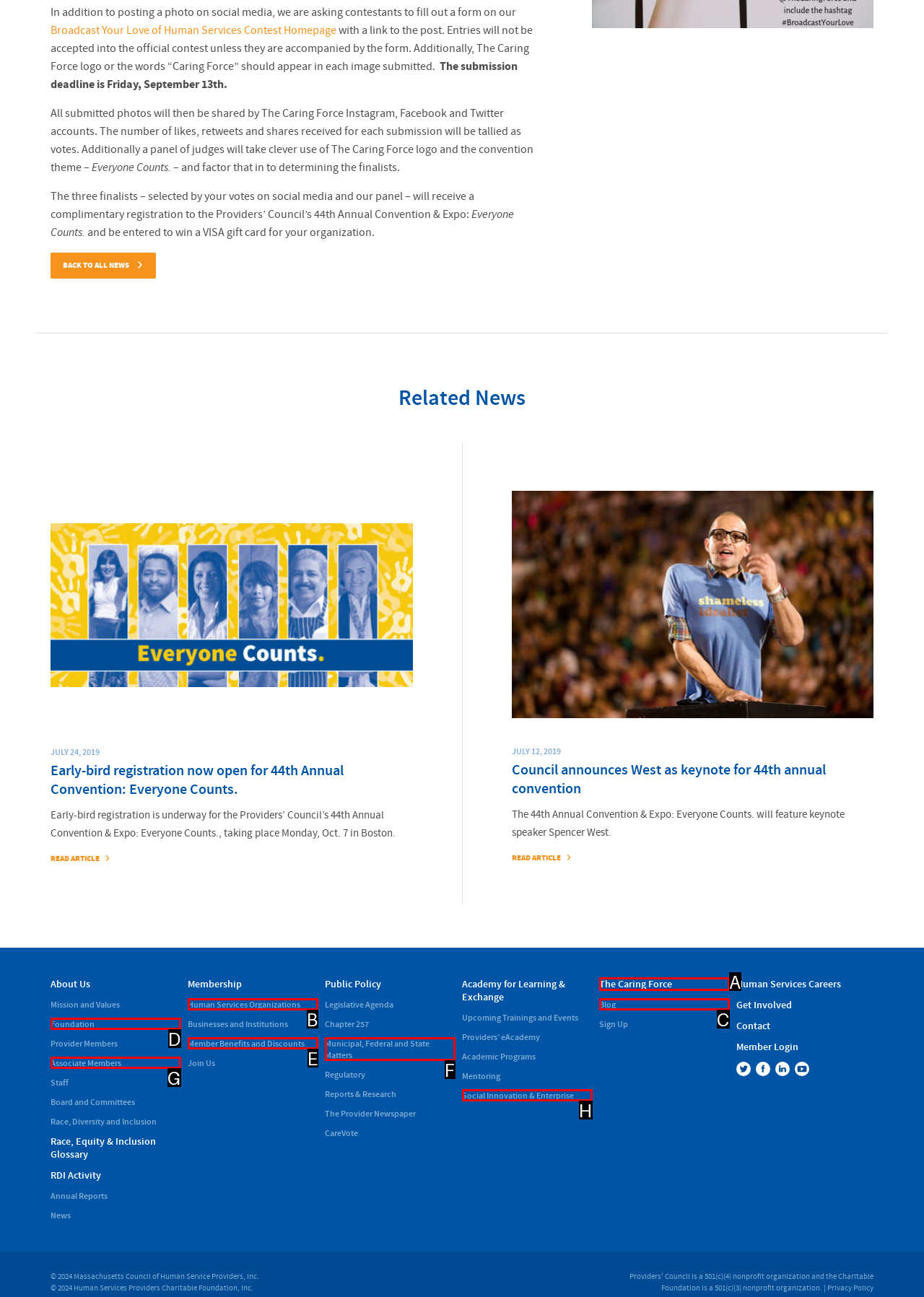Determine which option fits the following description: Municipal, Federal and State Matters
Answer with the corresponding option's letter directly.

F